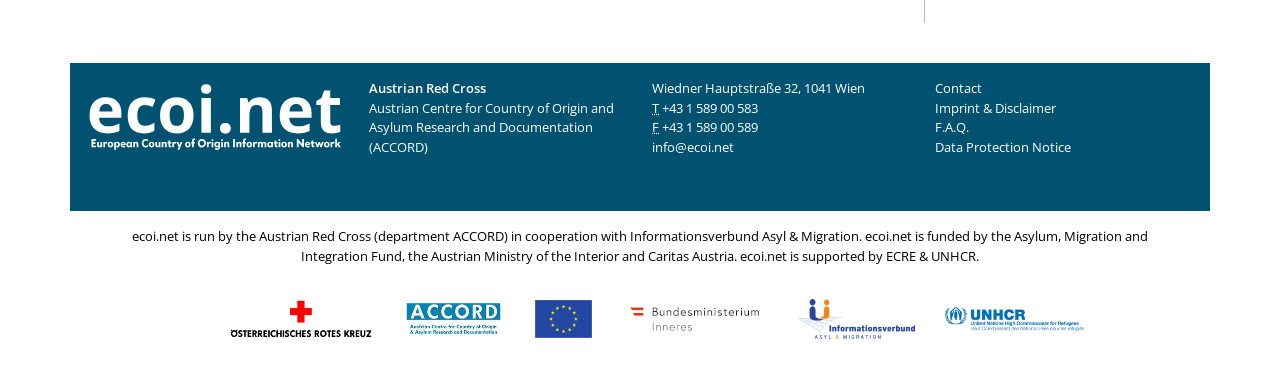Determine the bounding box coordinates for the element that should be clicked to follow this instruction: "visit the Austrian Red Cross website". The coordinates should be given as four float numbers between 0 and 1, in the format [left, top, right, bottom].

[0.067, 0.283, 0.27, 0.33]